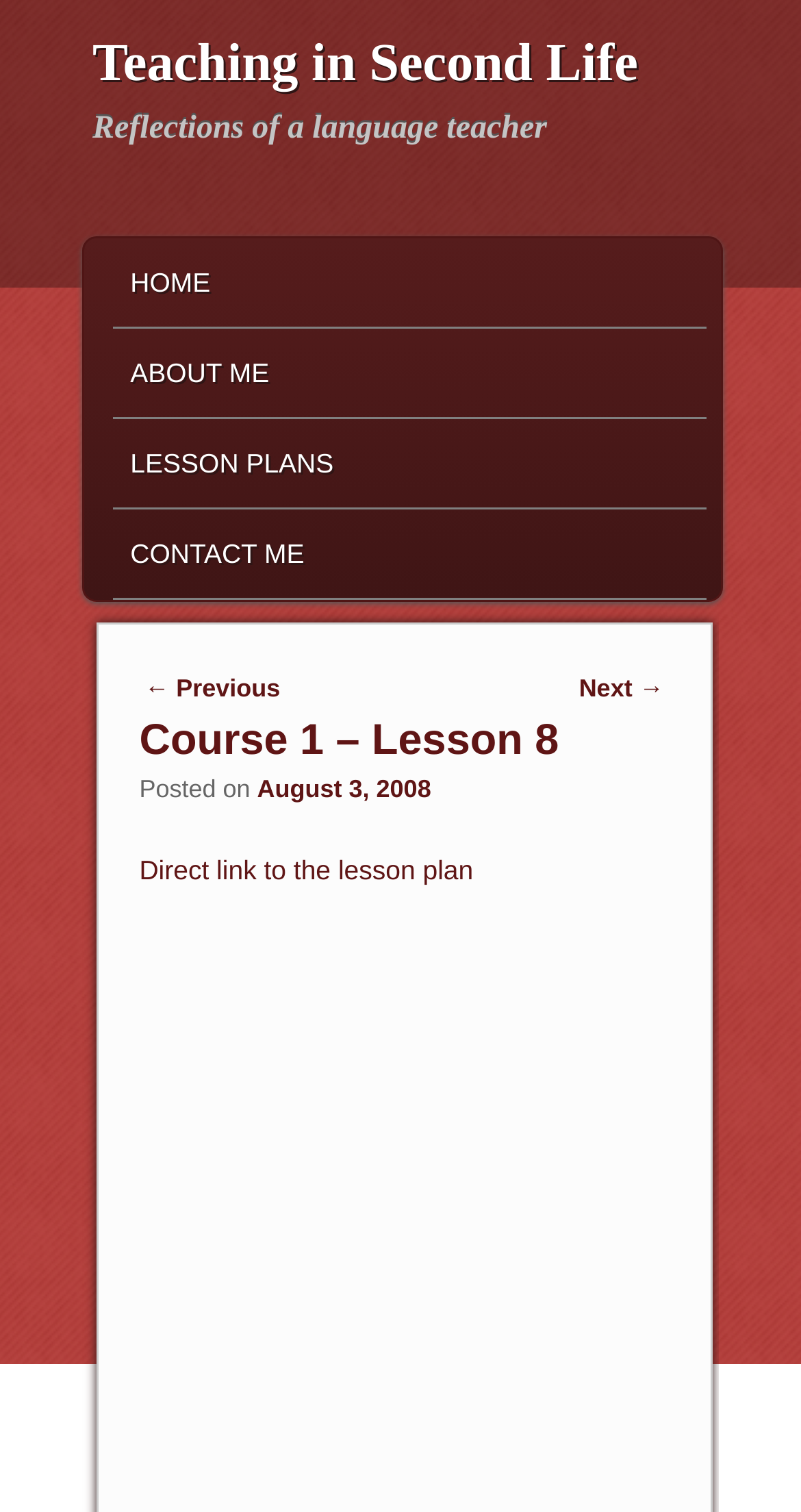Based on the image, please elaborate on the answer to the following question:
What is the name of the lesson?

I determined the answer by looking at the heading 'Course 1 – Lesson 8' which is a sub-element of the HeaderAsNonLandmark element. This heading is likely to be the title of the lesson.